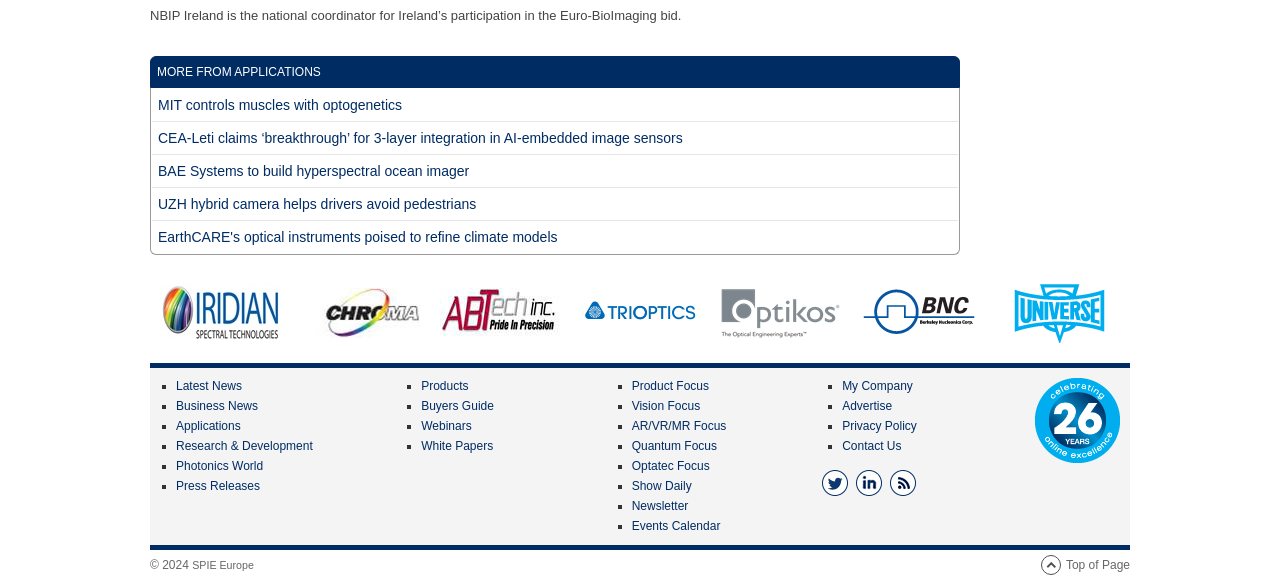Kindly determine the bounding box coordinates for the area that needs to be clicked to execute this instruction: "Click on MORE FROM APPLICATIONS".

[0.123, 0.111, 0.251, 0.136]